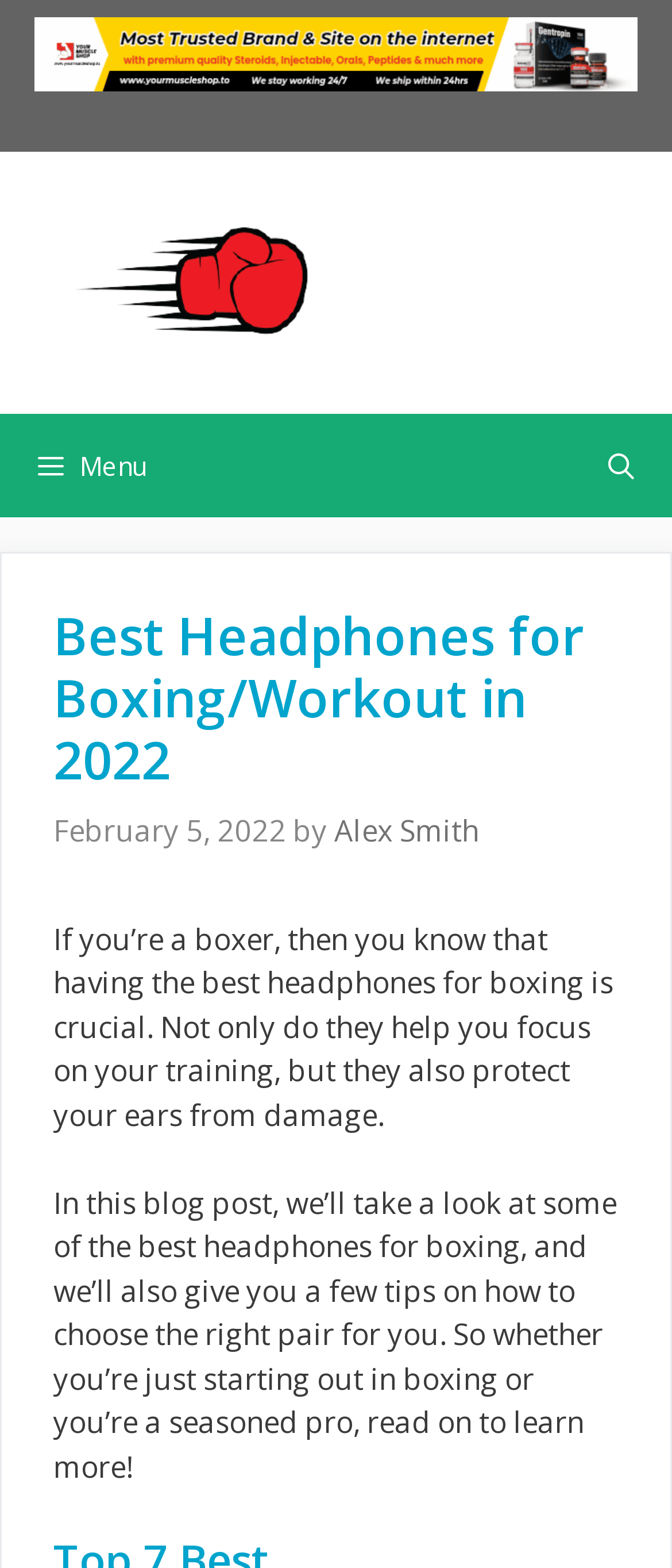Give a comprehensive overview of the webpage, including key elements.

The webpage is about the best headphones for boxing and workout in 2022. At the top, there is a banner with the site's name. Below the banner, there is a navigation menu on the left and a search bar on the right. 

On the main content area, there is a complementary section with a link and an image that spans almost the entire width of the page. 

Below the complementary section, there is a header with the title "Best Headphones for Boxing/Workout in 2022" and a time stamp indicating the post was published on February 5, 2022, by Alex Smith. 

Following the header, there are two paragraphs of text. The first paragraph explains the importance of having good headphones for boxing, and the second paragraph introduces the purpose of the blog post, which is to review the best headphones for boxing and provide tips on how to choose the right pair. 

On the top right, there is a link to "Best Boxing Headgear" with an accompanying image.